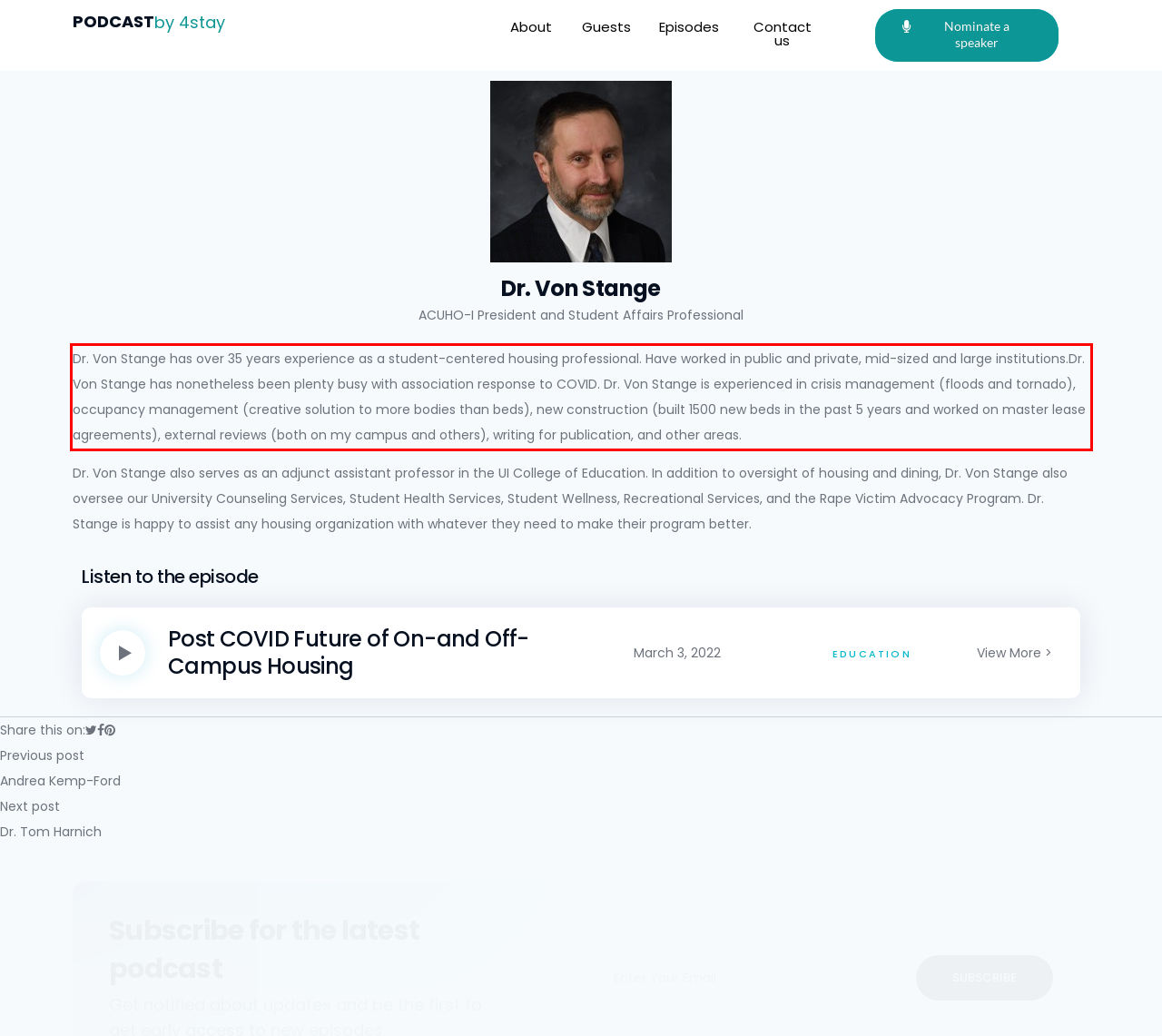With the provided screenshot of a webpage, locate the red bounding box and perform OCR to extract the text content inside it.

Dr. Von Stange has over 35 years experience as a student-centered housing professional. Have worked in public and private, mid-sized and large institutions.Dr. Von Stange has nonetheless been plenty busy with association response to COVID. Dr. Von Stange is experienced in crisis management (floods and tornado), occupancy management (creative solution to more bodies than beds), new construction (built 1500 new beds in the past 5 years and worked on master lease agreements), external reviews (both on my campus and others), writing for publication, and other areas.